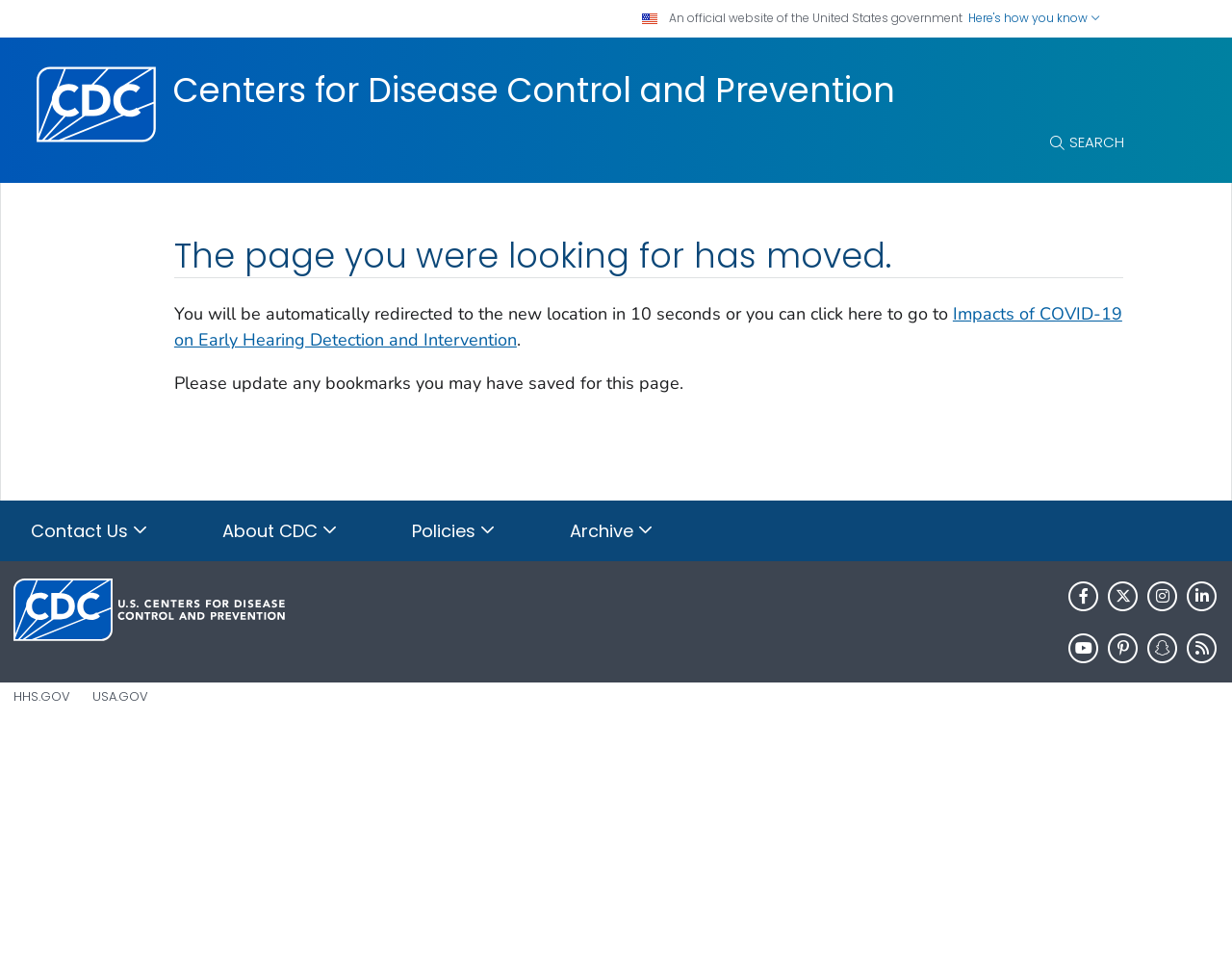Locate the bounding box coordinates of the area where you should click to accomplish the instruction: "Click here to go to Impacts of COVID-19 on Early Hearing Detection and Intervention".

[0.141, 0.309, 0.911, 0.359]